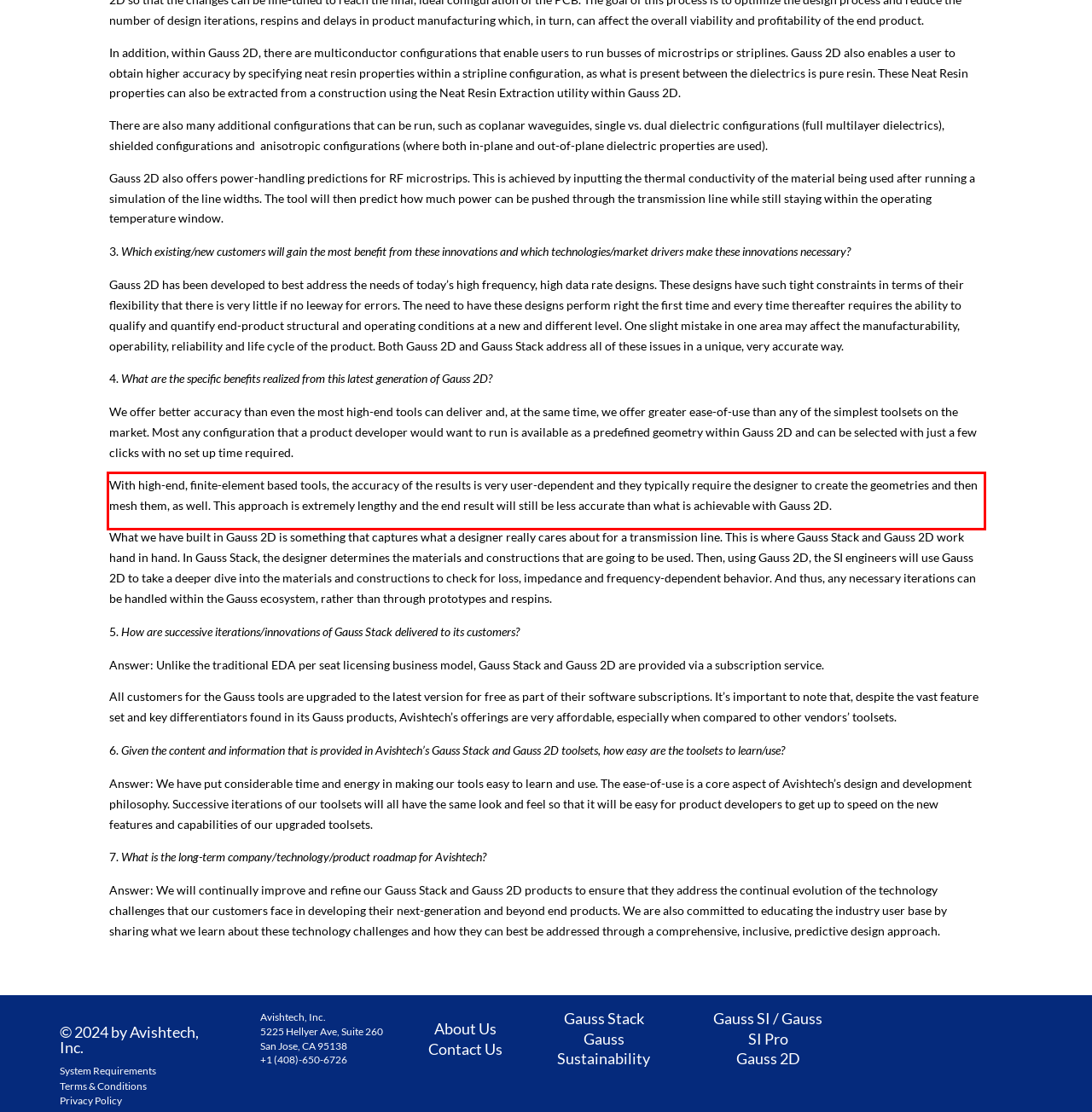Examine the screenshot of the webpage, locate the red bounding box, and perform OCR to extract the text contained within it.

With high-end, finite-element based tools, the accuracy of the results is very user-dependent and they typically require the designer to create the geometries and then mesh them, as well. This approach is extremely lengthy and the end result will still be less accurate than what is achievable with Gauss 2D.